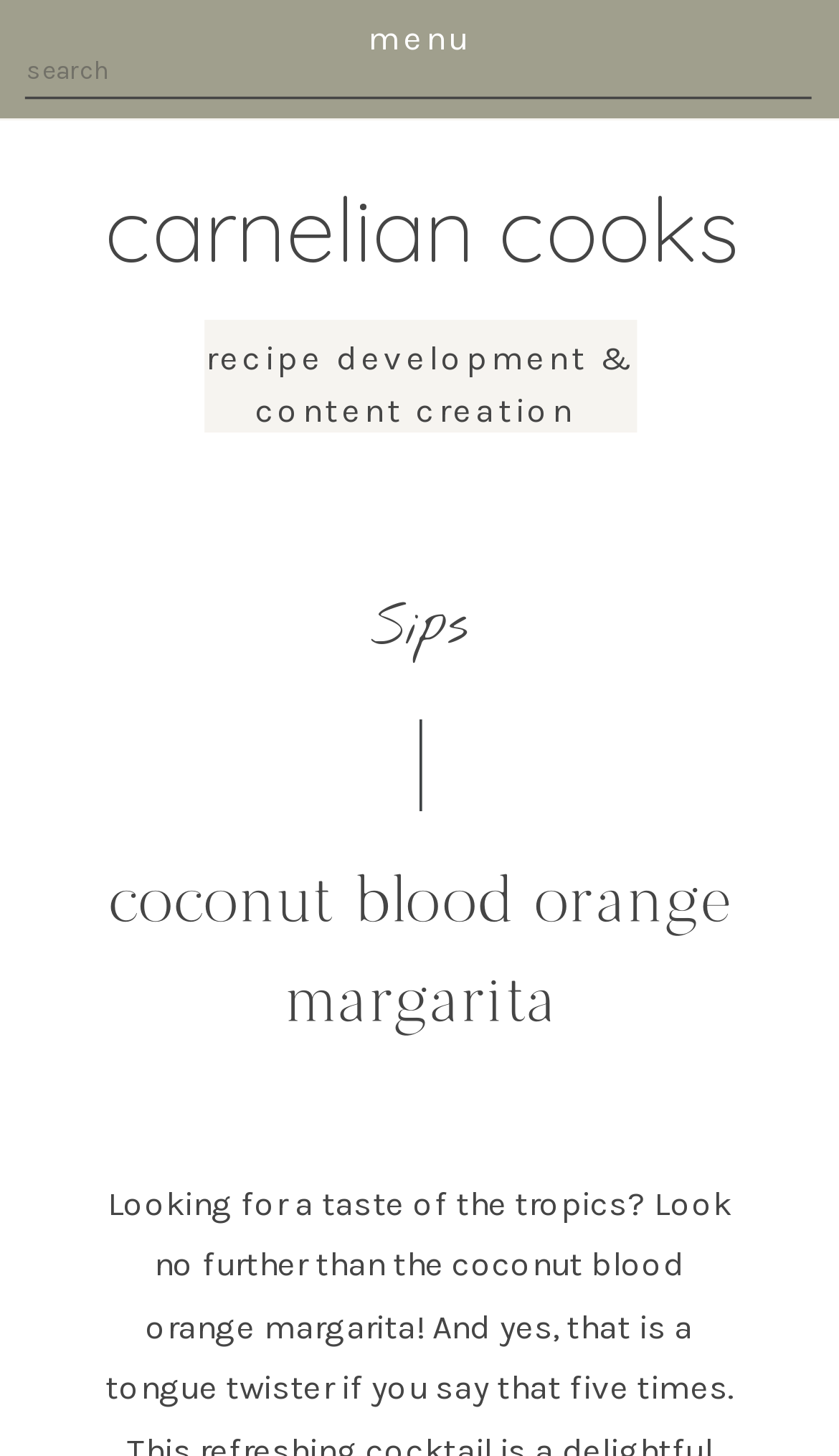Describe all the key features of the webpage in detail.

The webpage is about a recipe for a coconut blood orange margarita. At the top, there is a menu button labeled "menu" and a search bar with a placeholder text "Search for:". The search bar is accompanied by a small icon. Below the search bar, there is a large image that spans almost the entire width of the page.

On the left side of the page, there are three links: "recipe development & content creation", "carnelian cooks", and another link with no text. The first two links have corresponding headings with the same text.

The main content of the page is divided into sections. The first section has a heading "coconut blood orange margarita" and is likely the title of the recipe. Below this heading, there is another section with a heading "Sips", which has a corresponding link with the same text. The "Sips" section is positioned to the right of the "coconut blood orange margarita" section.

There are a total of 5 headings and 4 links on the page. The image at the top takes up a significant amount of space, and the search bar and menu button are positioned at the top right corner of the page.